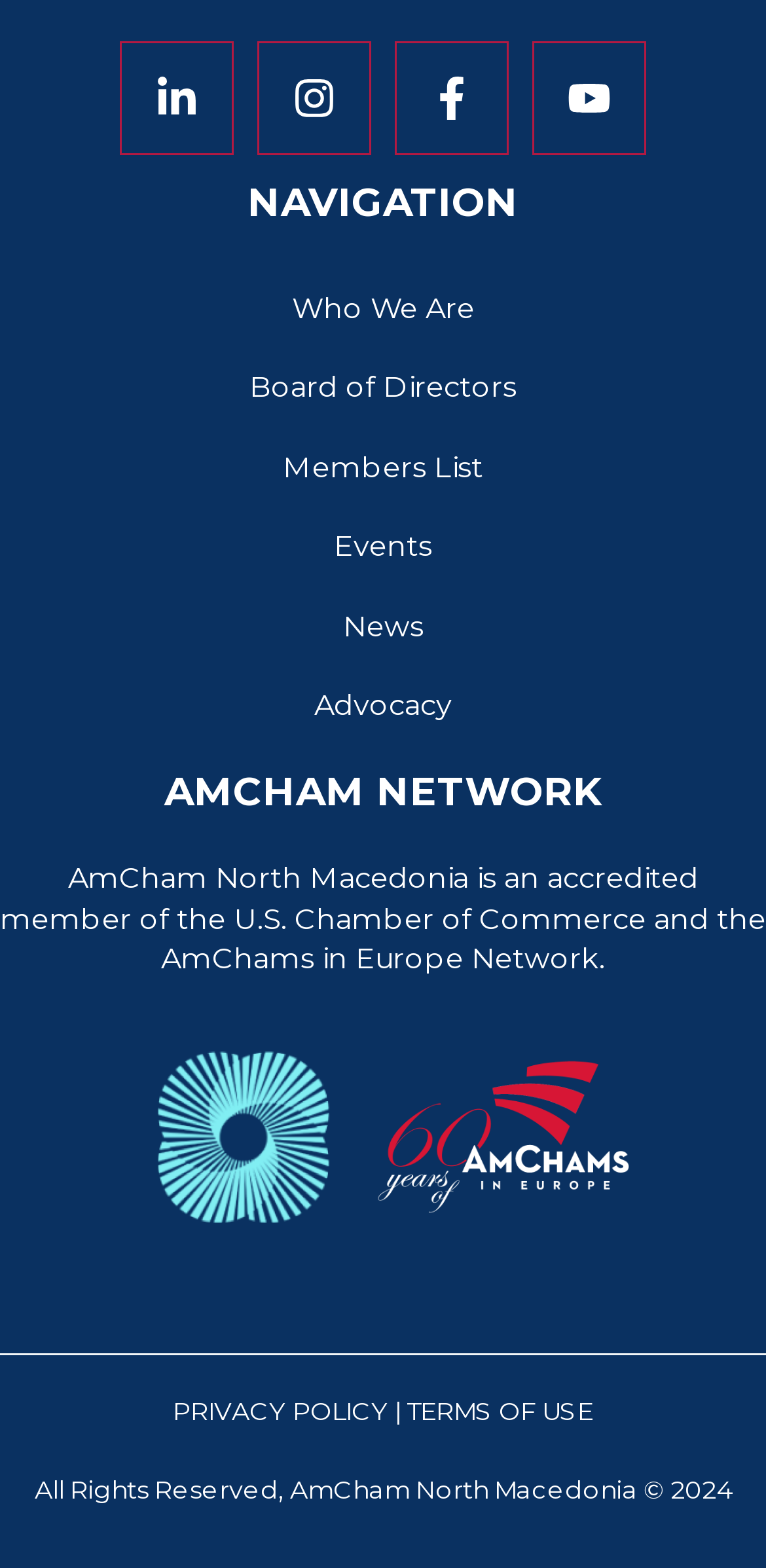Identify the bounding box coordinates for the UI element that matches this description: "Privacy Policy".

[0.226, 0.891, 0.508, 0.91]